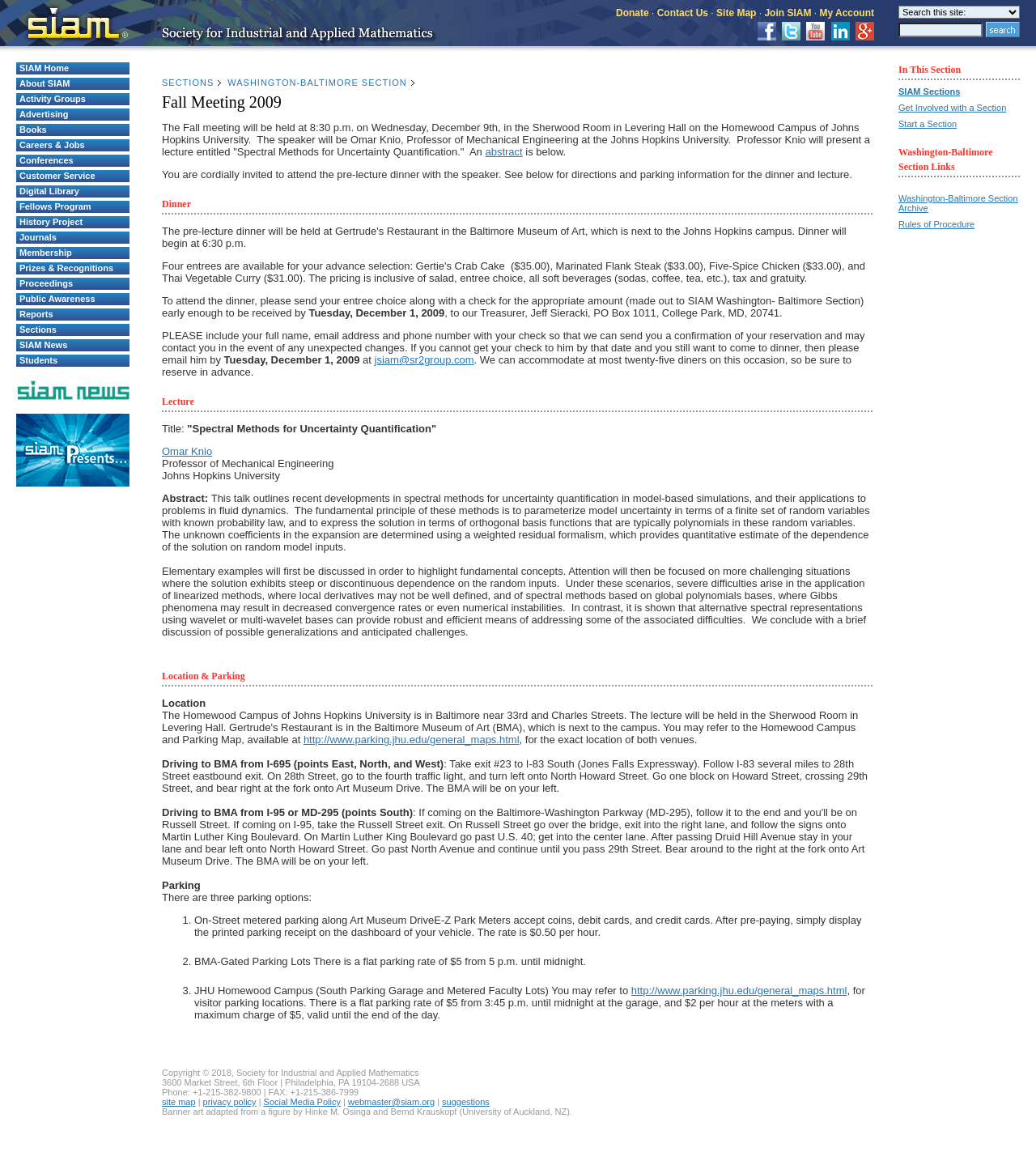From the details in the image, provide a thorough response to the question: How many diners can be accommodated for dinner?

The number of diners that can be accommodated for dinner can be found in the text element on the webpage, which mentions 'We can accommodate at most twenty-five diners on this occasion, so be sure to reserve in advance.' This is the maximum number of diners that can be accommodated for dinner.